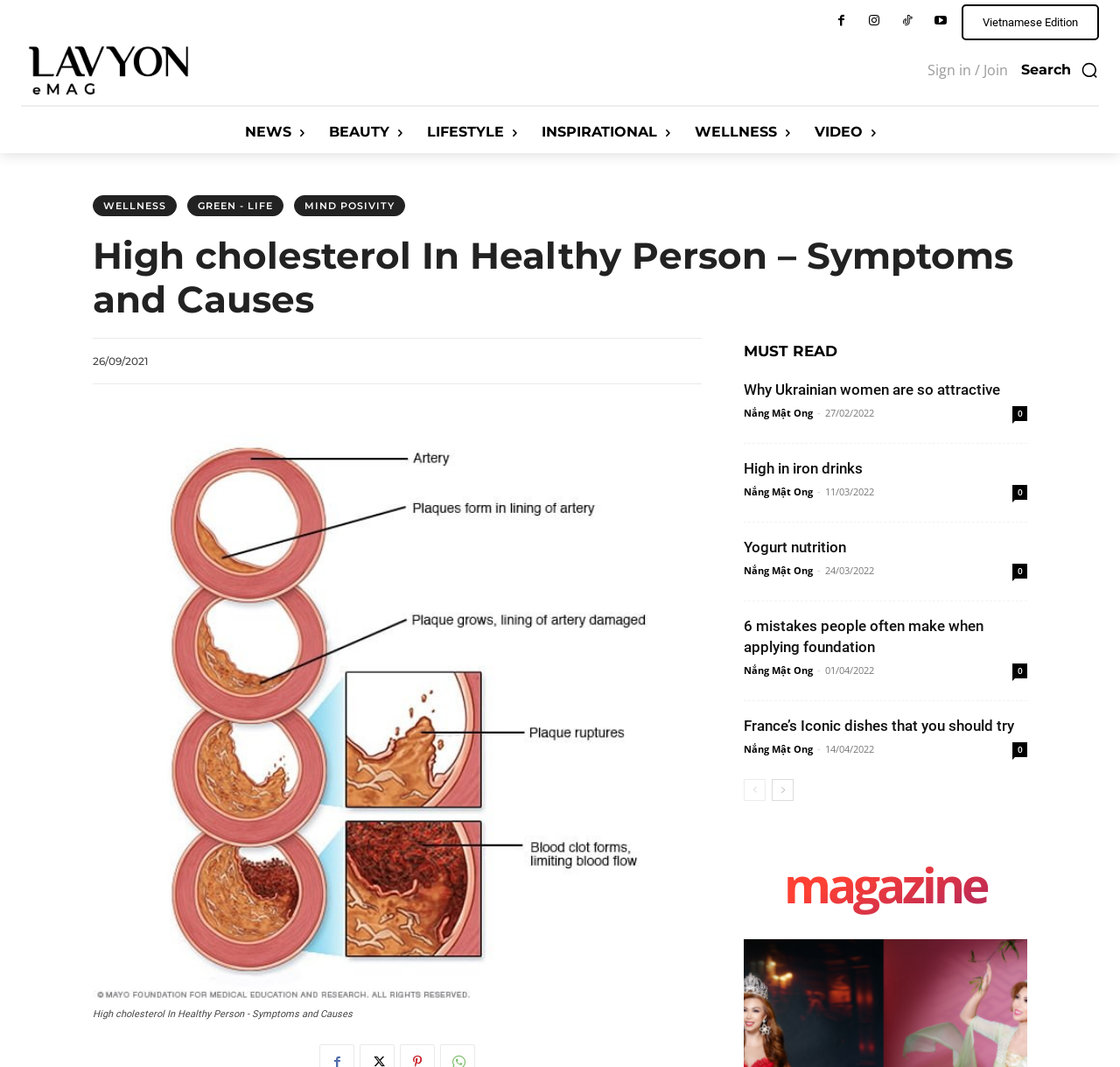How many related articles are listed?
Please use the image to deliver a detailed and complete answer.

There are six related articles listed at the bottom of the webpage, with headings 'Why Ukrainian women are so attractive', 'High in iron drinks', 'Yogurt nutrition', '6 mistakes people often make when applying foundation', 'France’s Iconic dishes that you should try', and 'High cholesterol In Healthy Person – Symptoms and Causes'.